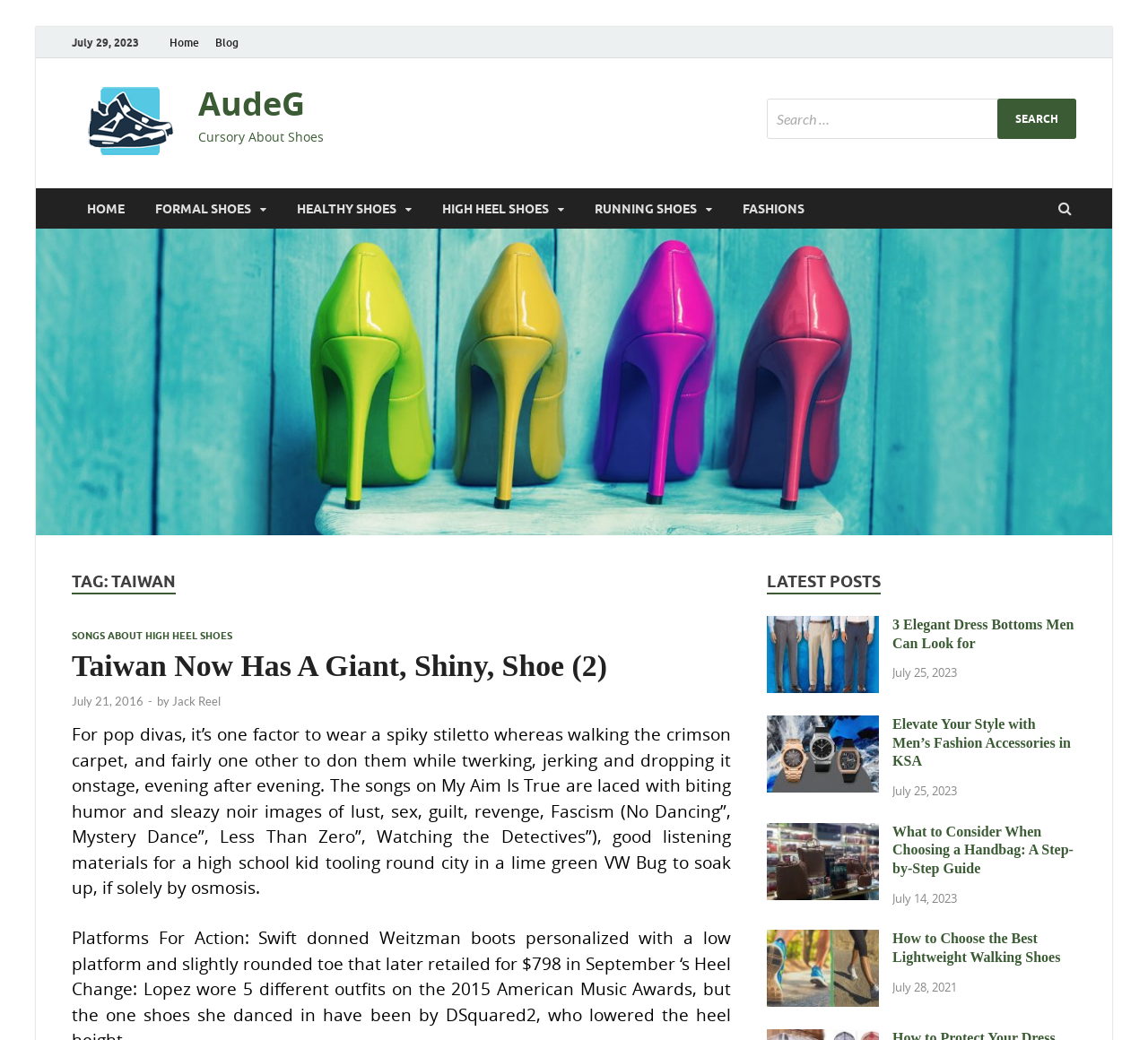Pinpoint the bounding box coordinates of the clickable area necessary to execute the following instruction: "Read about Formal Shoes". The coordinates should be given as four float numbers between 0 and 1, namely [left, top, right, bottom].

[0.122, 0.181, 0.245, 0.22]